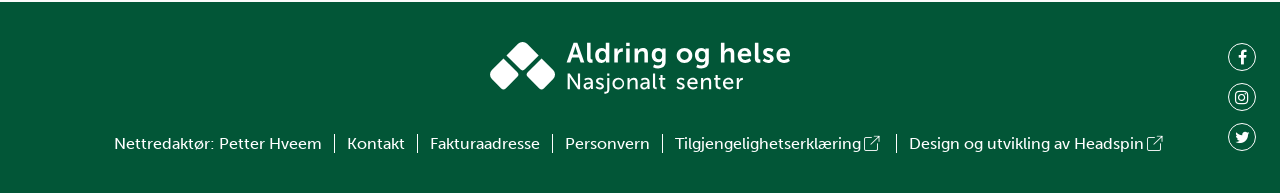What is the name of the nettredaktør?
Look at the image and construct a detailed response to the question.

The nettredaktør's name is mentioned as 'Petter Hveem' in the link following the 'Nettredaktør:' label.